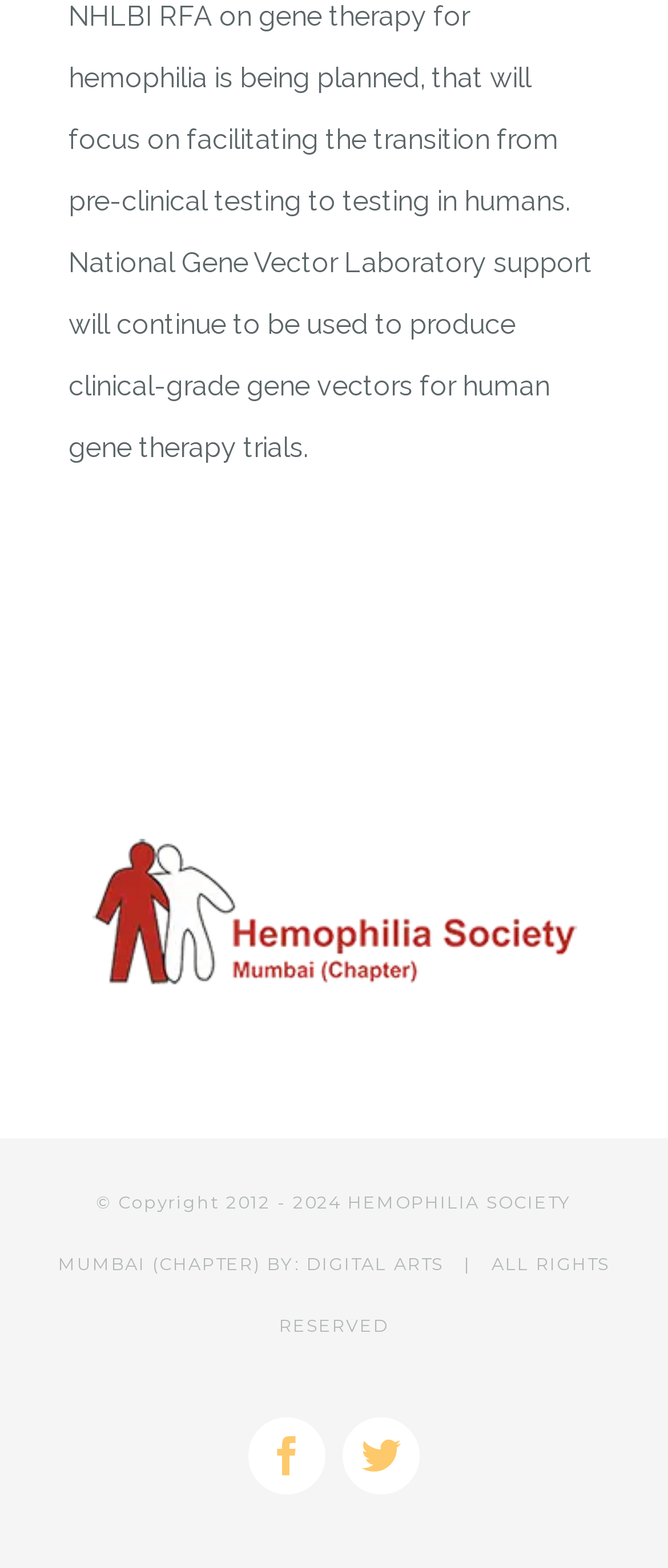Refer to the image and provide a thorough answer to this question:
What is the year range of copyright?

I found the copyright information at the bottom of the webpage, which states '© Copyright 2012 - 2024'. This indicates that the copyright is valid from 2012 to 2024.